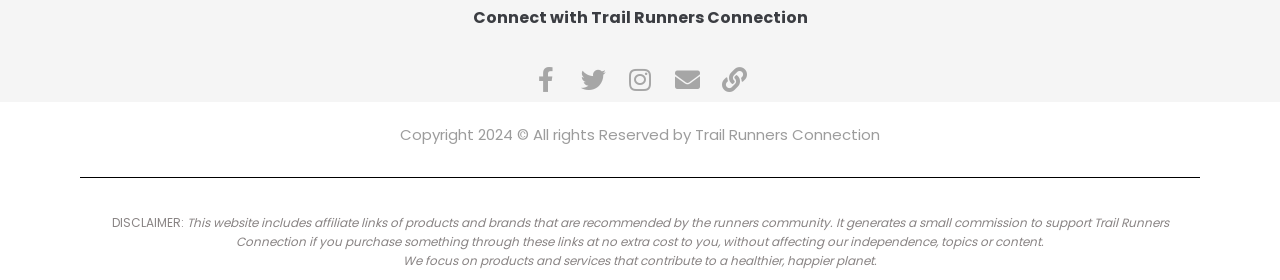Show the bounding box coordinates for the HTML element described as: "Facebook-f".

[0.417, 0.238, 0.436, 0.327]